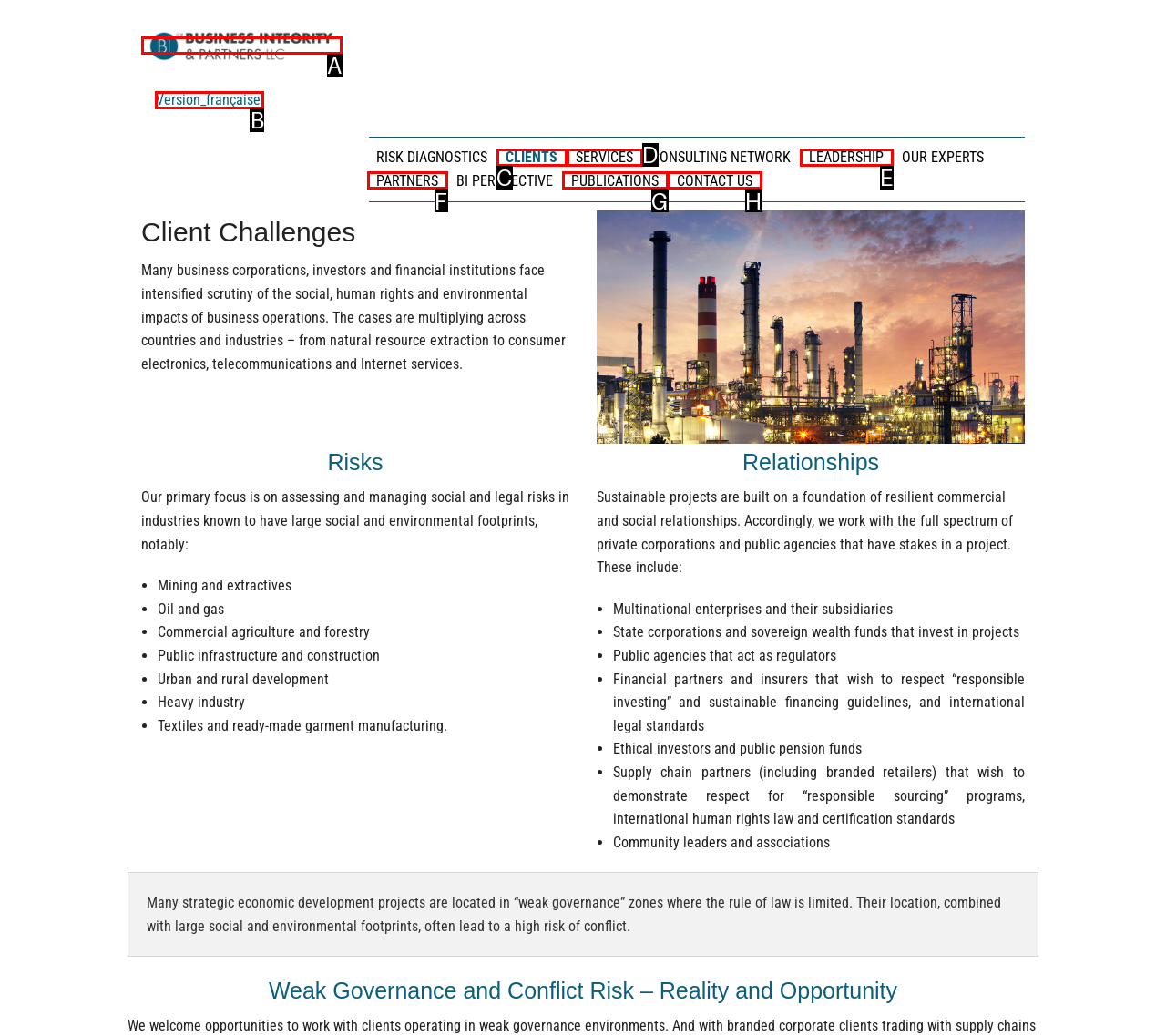Find the option that matches this description: CLIENTS
Provide the matching option's letter directly.

C